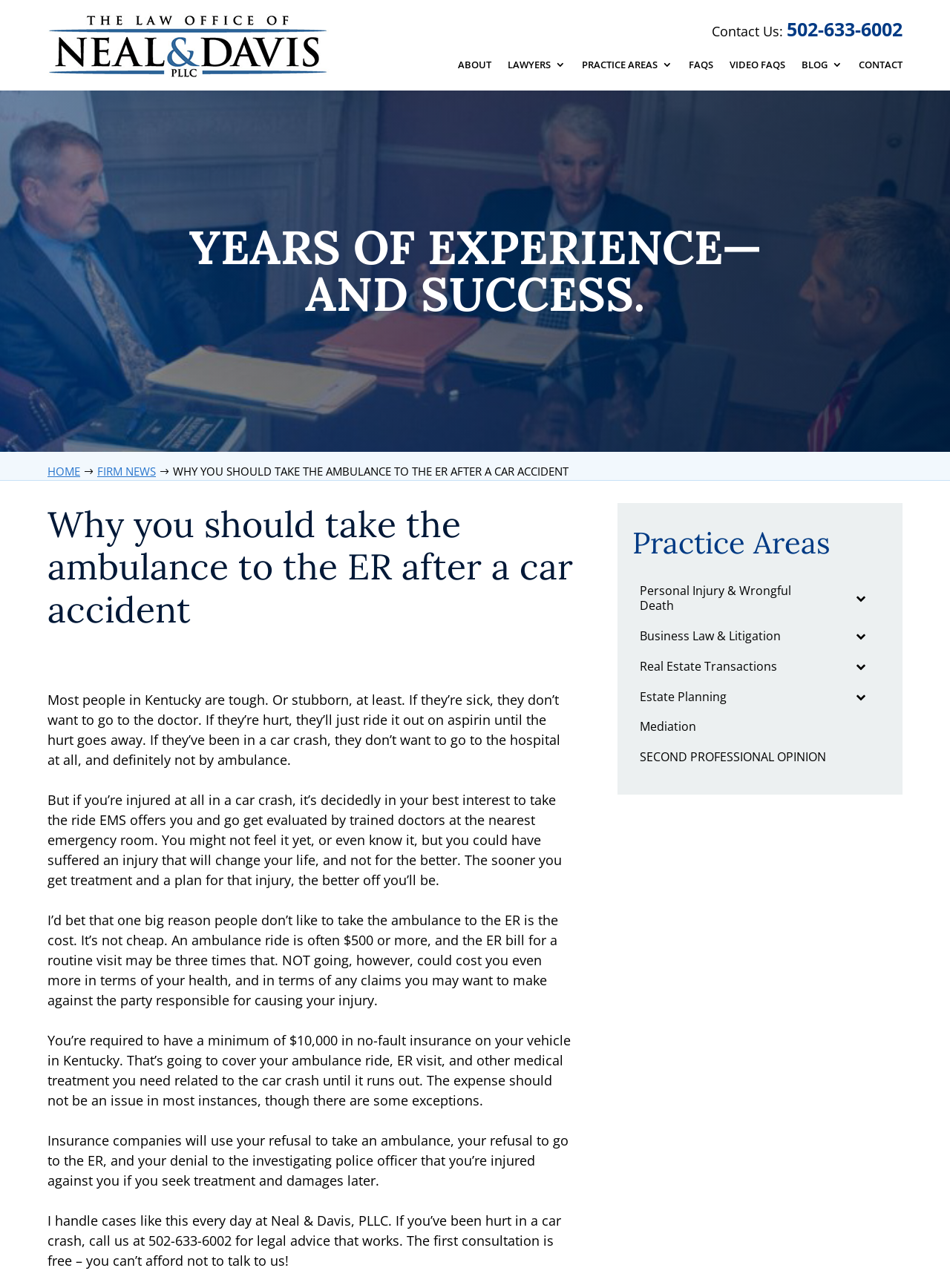What type of cases does the law office handle?
Please answer the question with a detailed and comprehensive explanation.

The law office handles cases related to Personal Injury & Wrongful Death, among other practice areas, which can be found in the 'Practice Areas' section of the webpage.